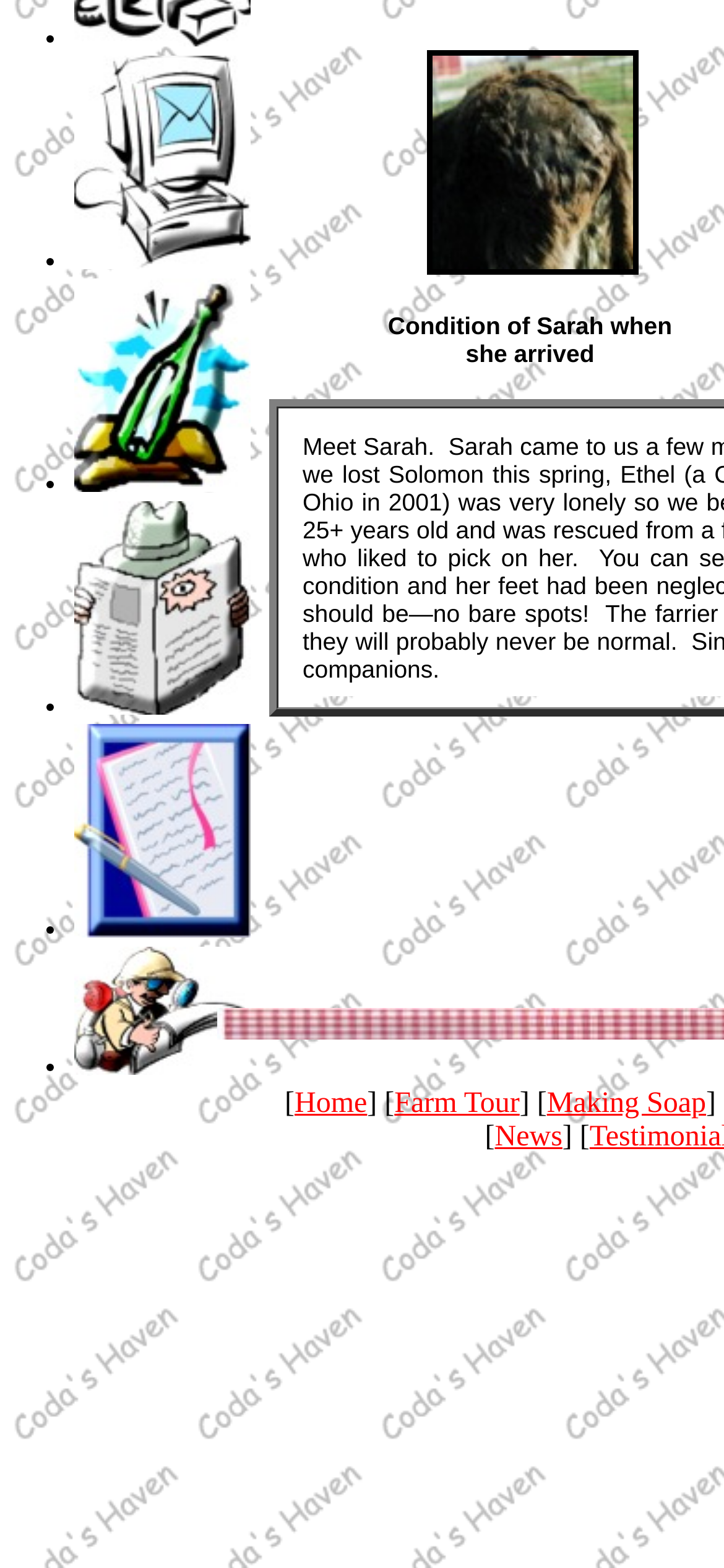Kindly provide the bounding box coordinates of the section you need to click on to fulfill the given instruction: "View North India Tour Packages".

None